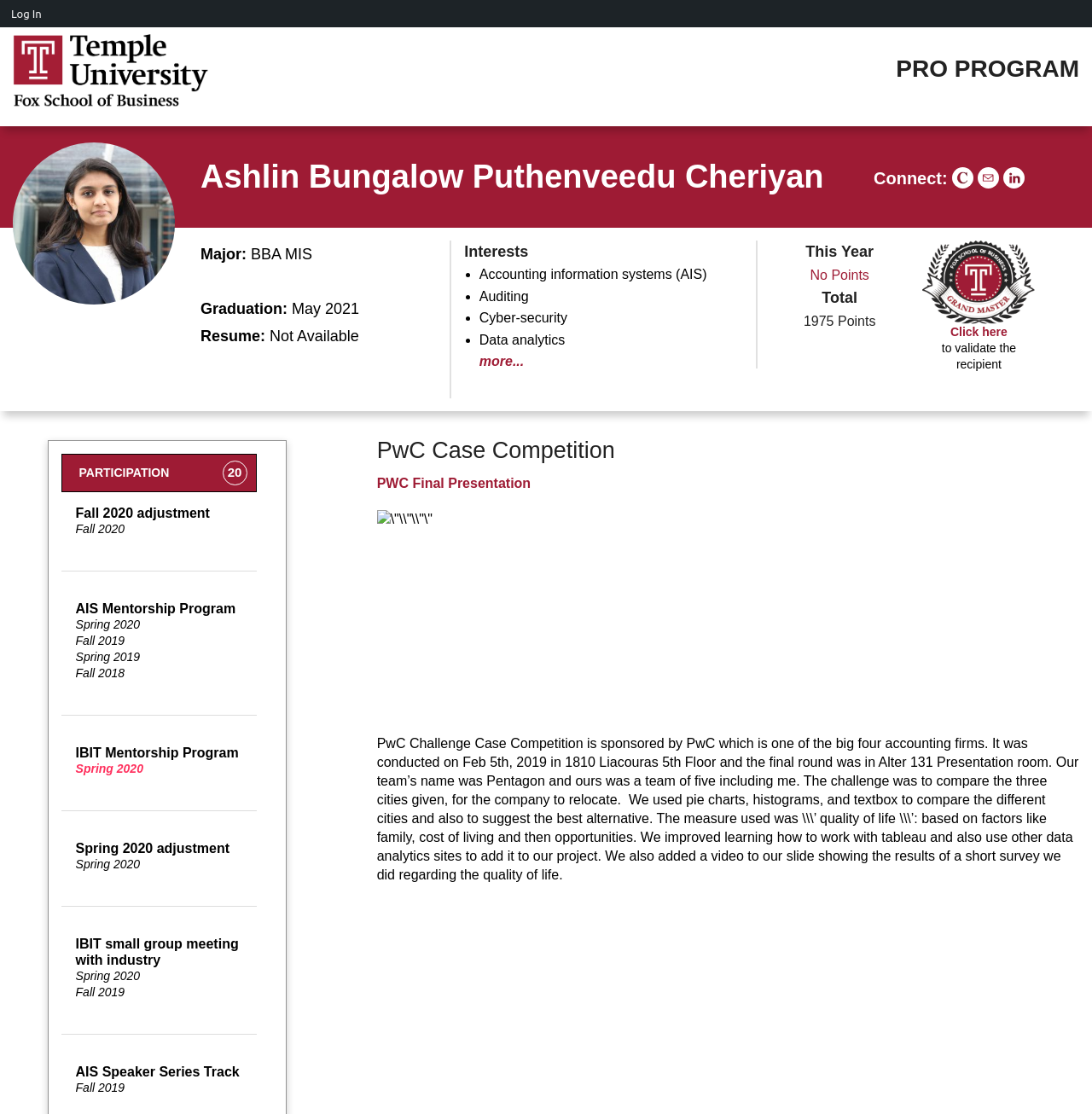Can you identify the bounding box coordinates of the clickable region needed to carry out this instruction: 'Click on the Community Platform link'? The coordinates should be four float numbers within the range of 0 to 1, stated as [left, top, right, bottom].

[0.012, 0.056, 0.191, 0.069]